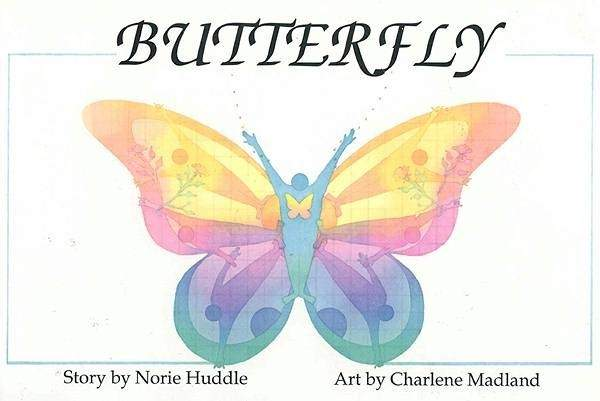Explain in detail what you see in the image.

The image showcases the cover of the book titled "BUTTERFLY," elegantly designed with vibrant colors and a whimsical illustration. At the center, a large, colorful butterfly spreads its wings, radiating hues of pink, blue, green, and yellow, symbolizing transformation and beauty. The butterfly's body, depicted in a soft blue, sits below the wings, with outstretched arms that evoke a sense of openness and freedom. Above the illustration, the title "BUTTERFLY" is prominently displayed in an elegant, flowing font. 

The cover credits the story to Norie Huddle and the artwork to Charlene Madland, placed at the bottom, grounding the visual art with its creators' names. This captivating design reflects the book's themes of change and hope, inviting readers to explore its narrative.